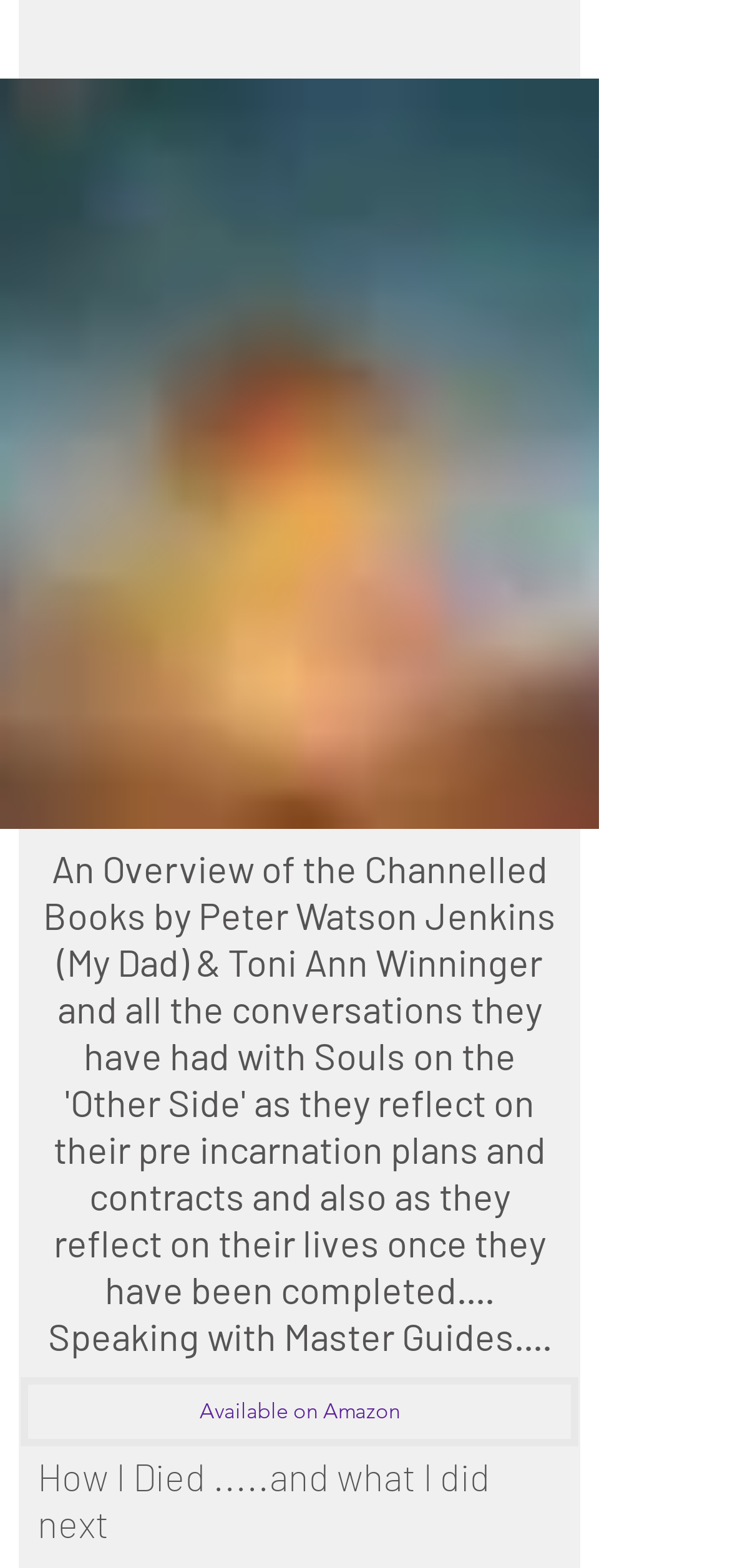Identify the bounding box of the HTML element described as: "Available on Amazon".

[0.028, 0.878, 0.792, 0.922]